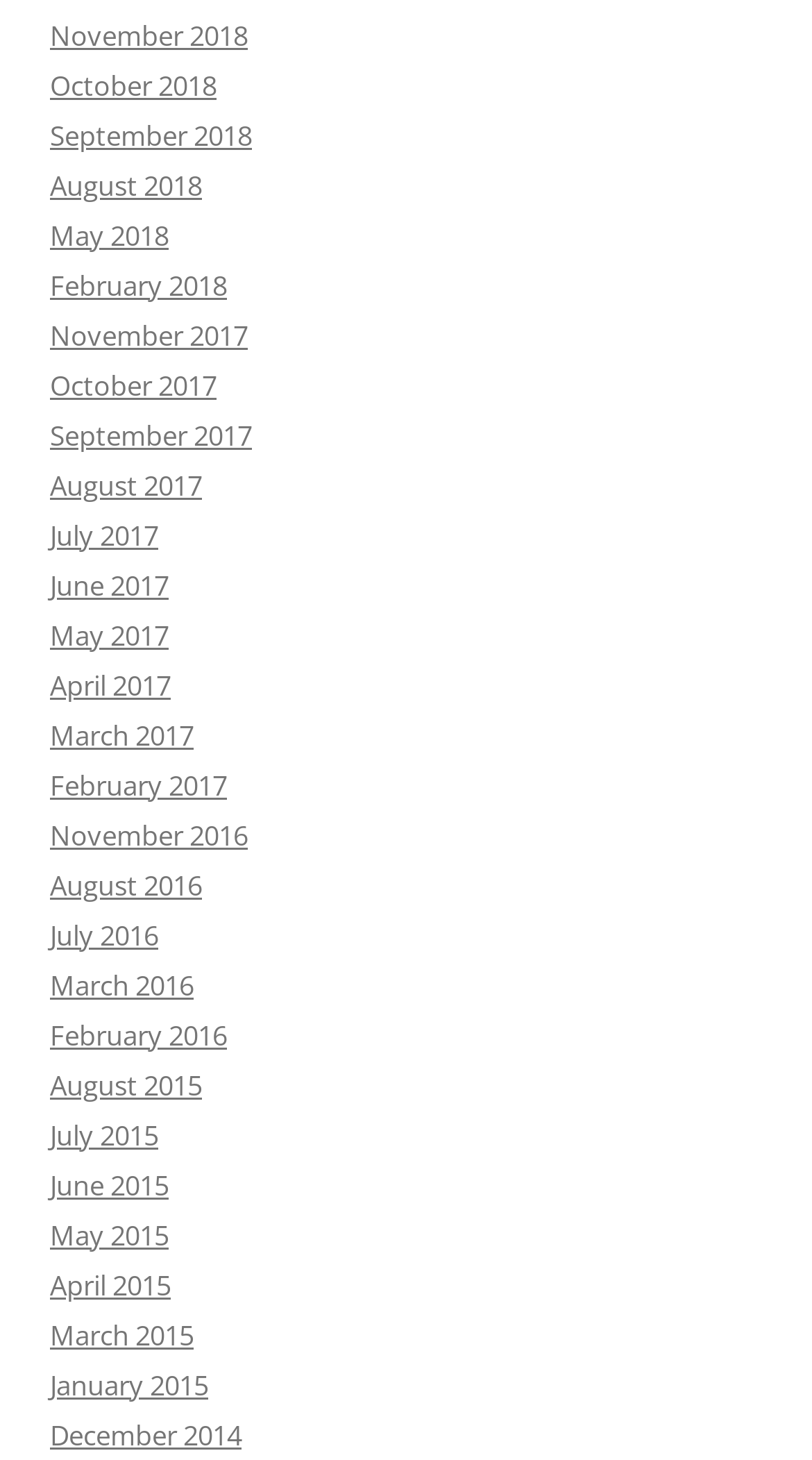Find the bounding box coordinates for the HTML element described as: "June 2017". The coordinates should consist of four float values between 0 and 1, i.e., [left, top, right, bottom].

[0.062, 0.388, 0.208, 0.413]